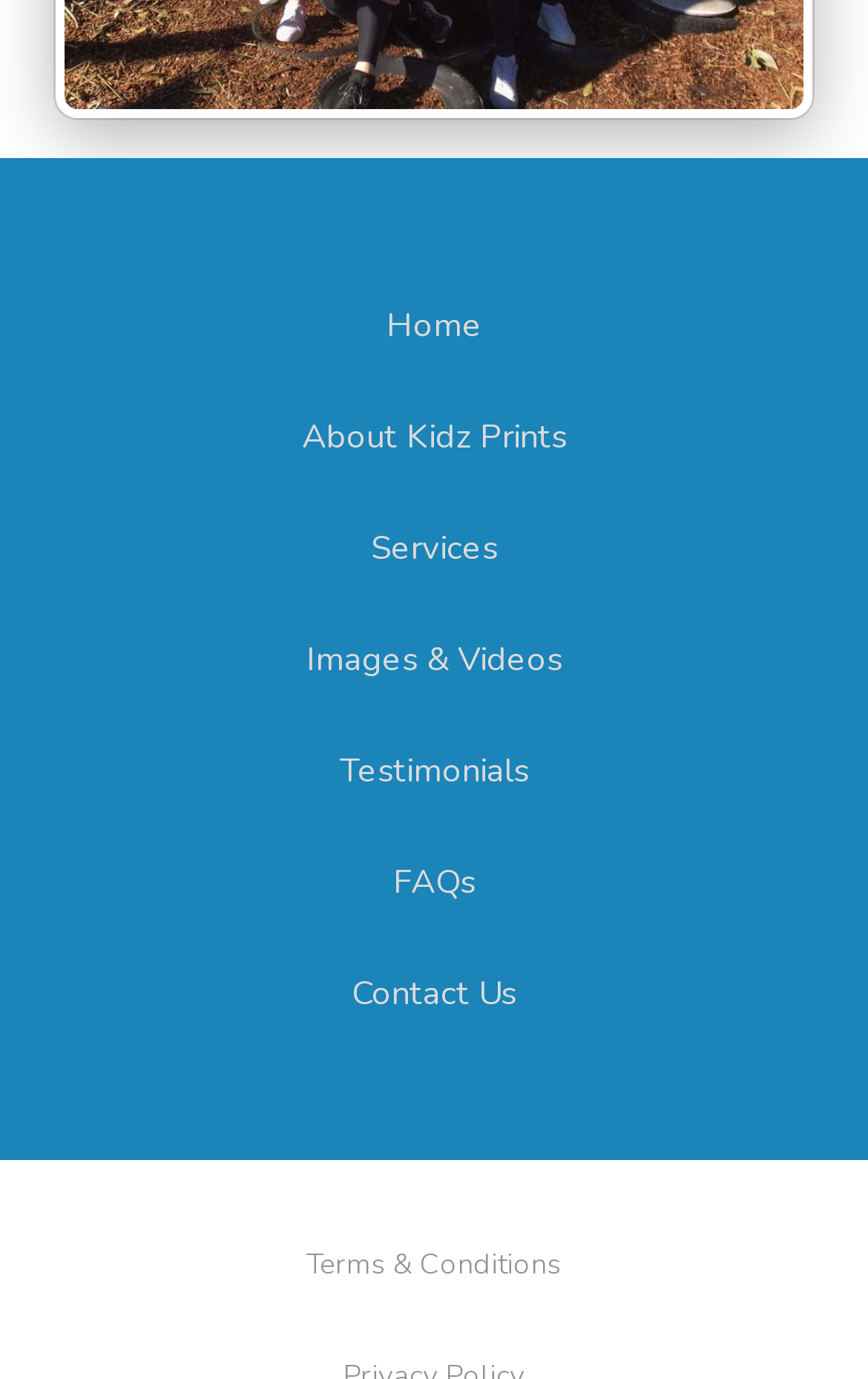What is the last link in the main menu?
Look at the screenshot and respond with one word or a short phrase.

Terms & Conditions